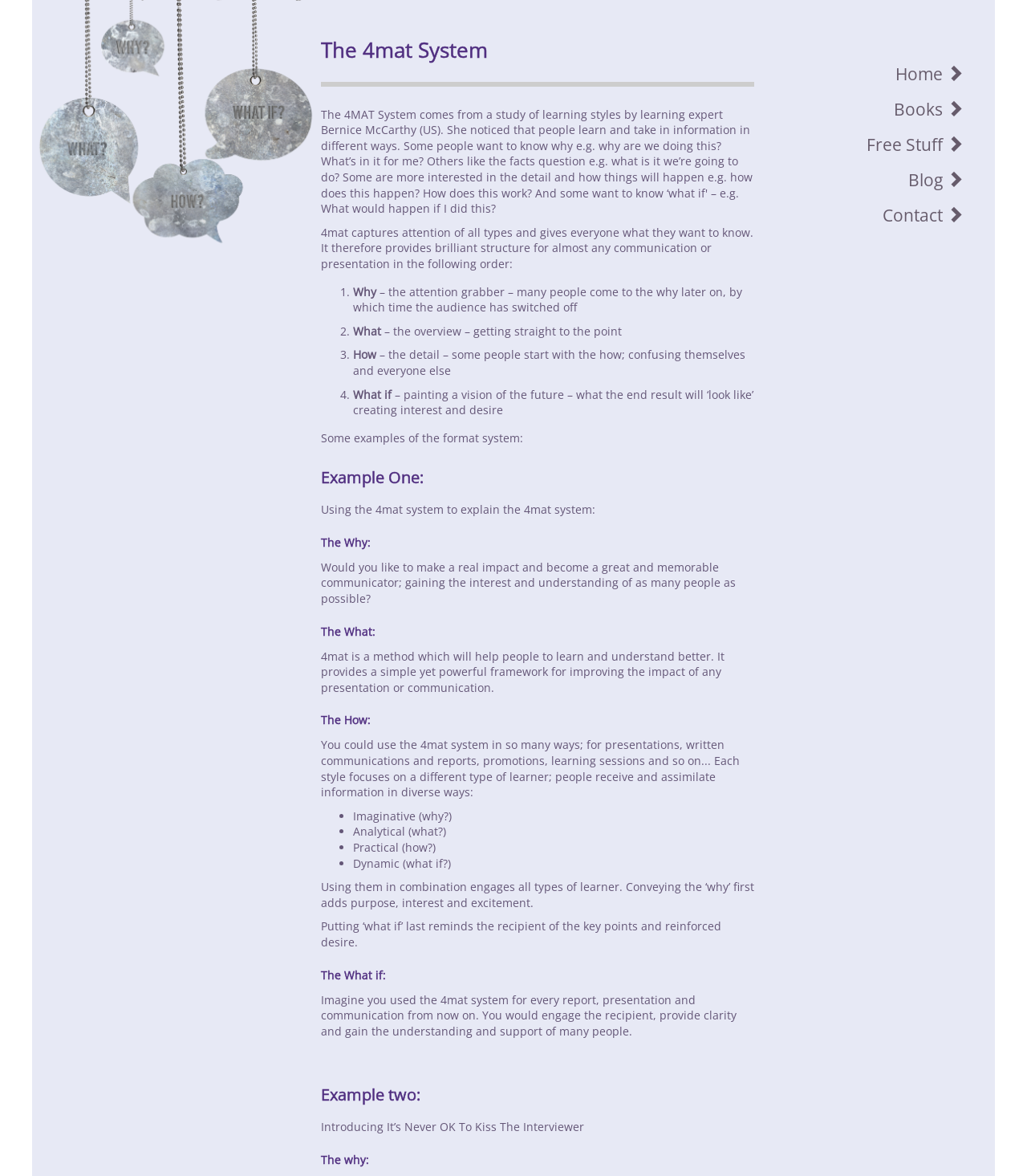What is the purpose of using the 4mat system?
From the image, respond with a single word or phrase.

To engage all types of learners